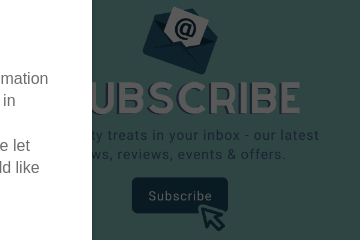Offer a detailed narrative of the image's content.

The image showcases a visually appealing subscription invitation designed with a modern aesthetic. Prominent on the left is a stylized envelope icon, adorned with an '@' symbol, indicating an email subscription. The background is a serene teal color, enhancing the overall visual appeal. 

In bold, large letters, the word "SUBSCRIBE" stands out, immediately drawing attention. Below this heading, there is a concise call to action that reads, "Get tasty treats in your inbox - our latest news, reviews, events & offers." This text clearly communicates the benefits of subscribing, enticing viewers to engage further. 

At the bottom right, a button labeled "Subscribe" is present, accompanied by a graphic of a cursor, suggesting interactivity and inviting users to take the next step in joining the mailing list for updates and offers. This combination of design elements serves to create an inviting and informative subscription prompt.